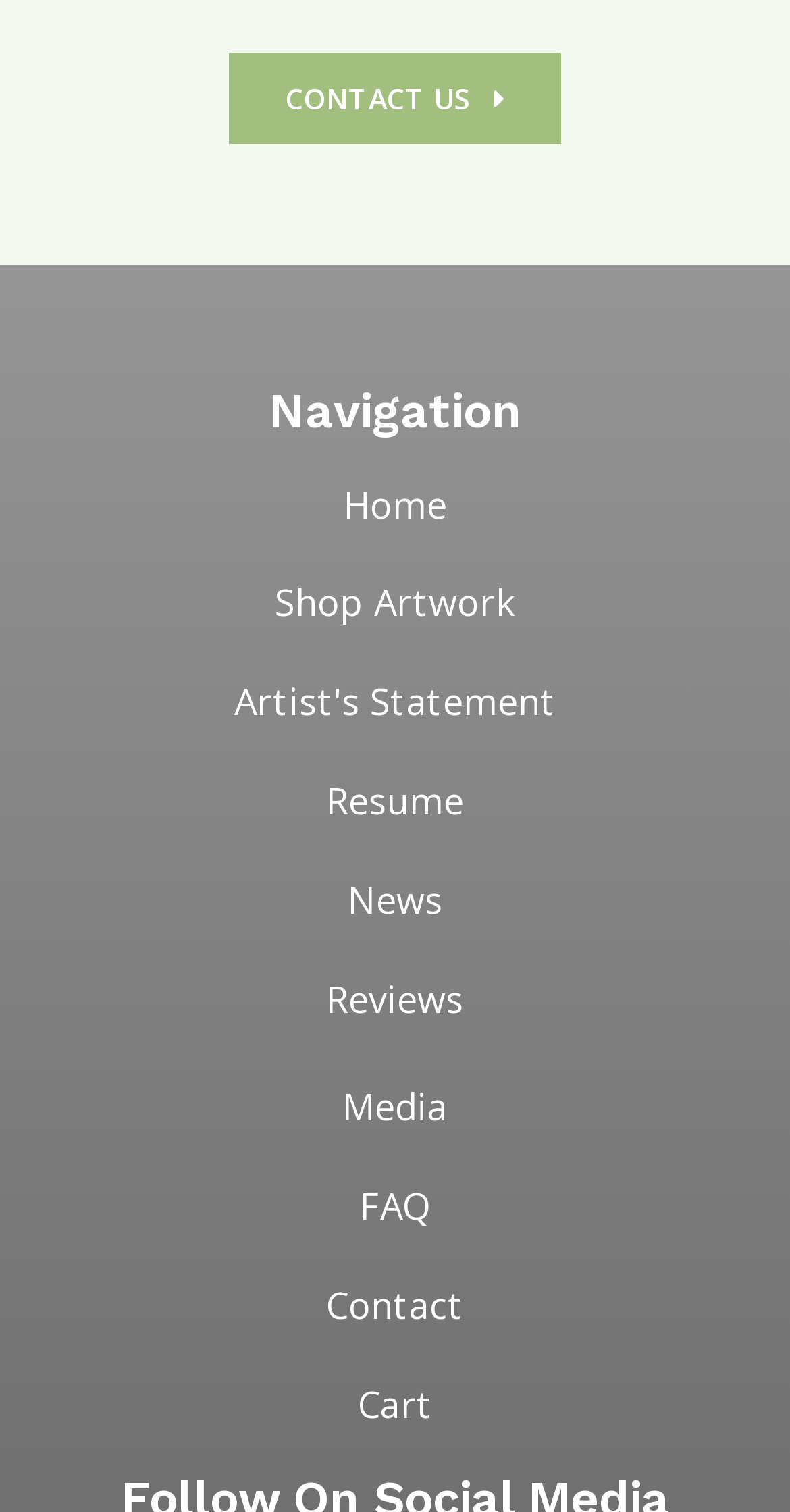Identify the bounding box coordinates for the region to click in order to carry out this instruction: "visit shop artwork". Provide the coordinates using four float numbers between 0 and 1, formatted as [left, top, right, bottom].

[0.347, 0.382, 0.653, 0.414]